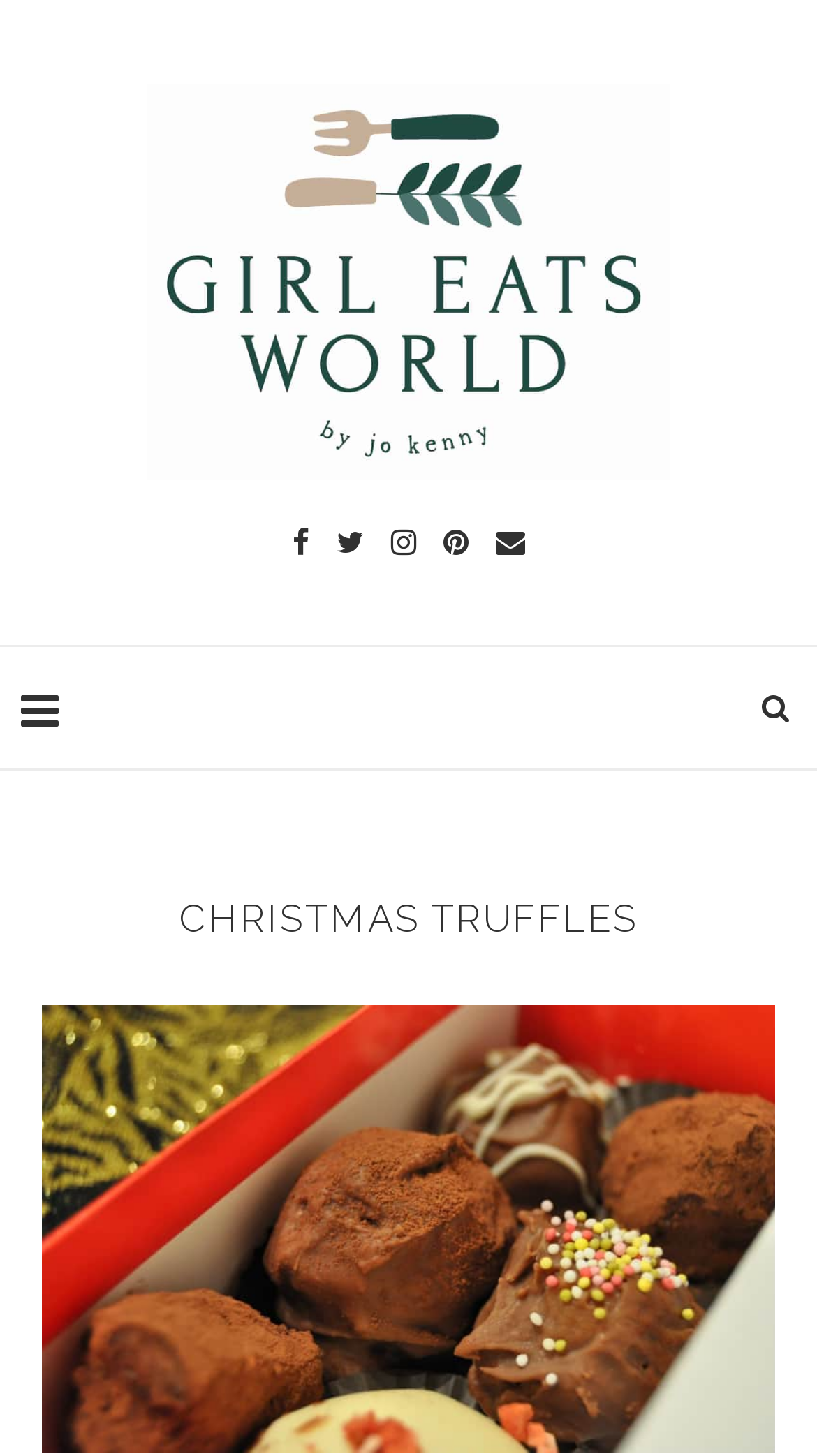Please give a succinct answer using a single word or phrase:
What is the main topic of this webpage?

Christmas truffles